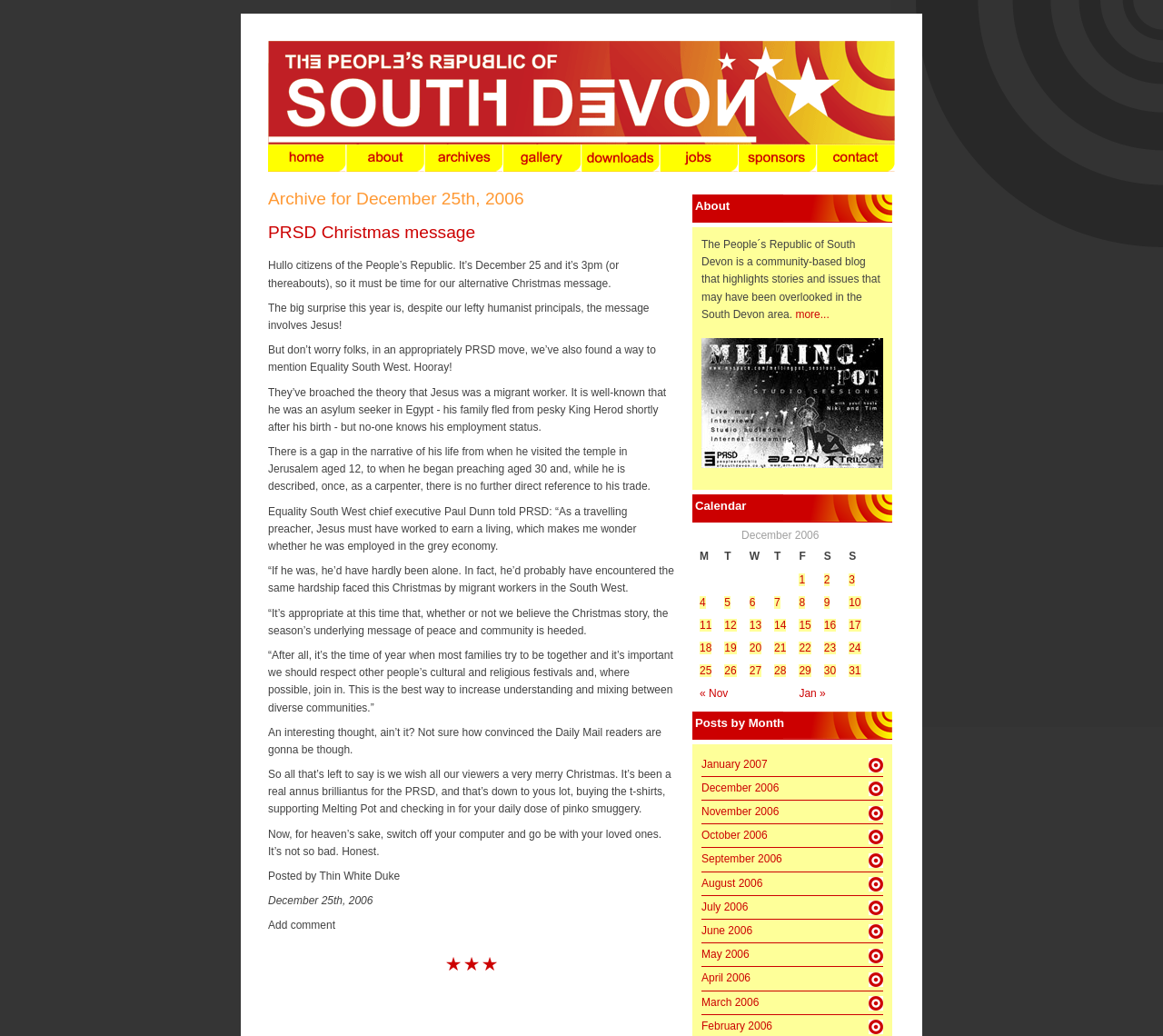Find the bounding box coordinates corresponding to the UI element with the description: "title="Melting Pot- Studio Sessions"". The coordinates should be formatted as [left, top, right, bottom], with values as floats between 0 and 1.

[0.603, 0.442, 0.759, 0.454]